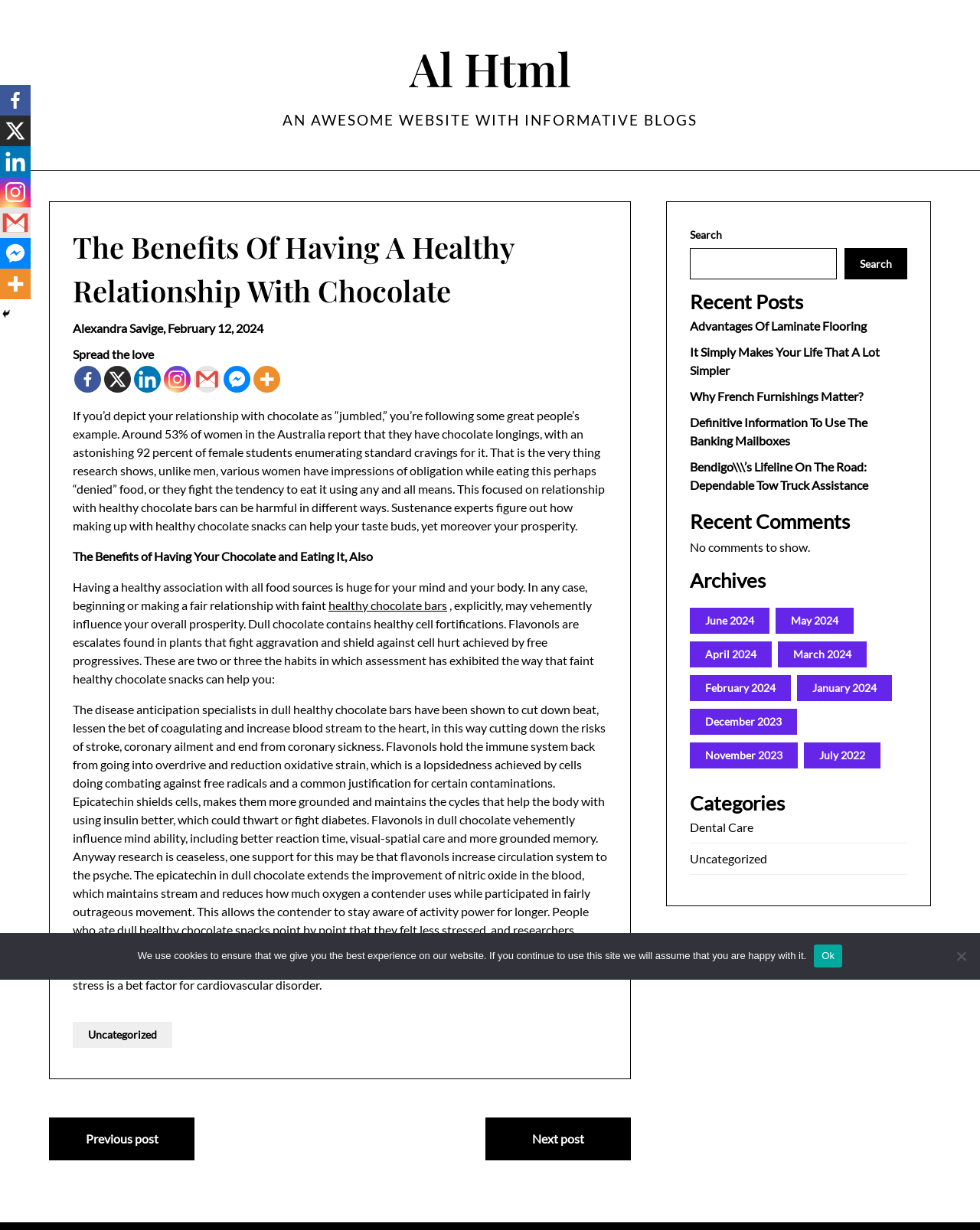Indicate the bounding box coordinates of the element that must be clicked to execute the instruction: "Read the previous post". The coordinates should be given as four float numbers between 0 and 1, i.e., [left, top, right, bottom].

[0.05, 0.908, 0.198, 0.943]